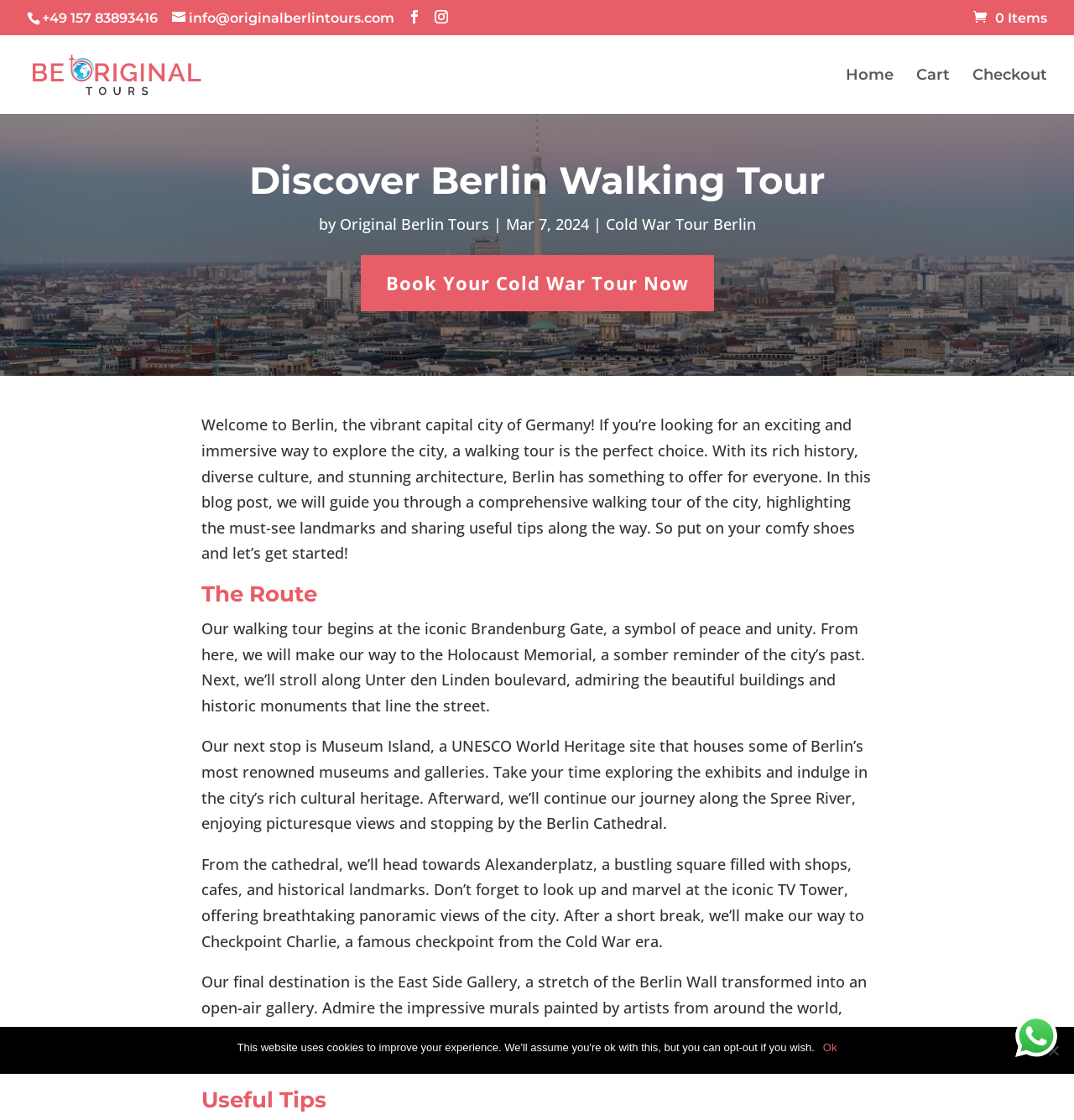Locate the bounding box coordinates of the clickable area needed to fulfill the instruction: "Go to the Home page".

[0.788, 0.061, 0.832, 0.102]